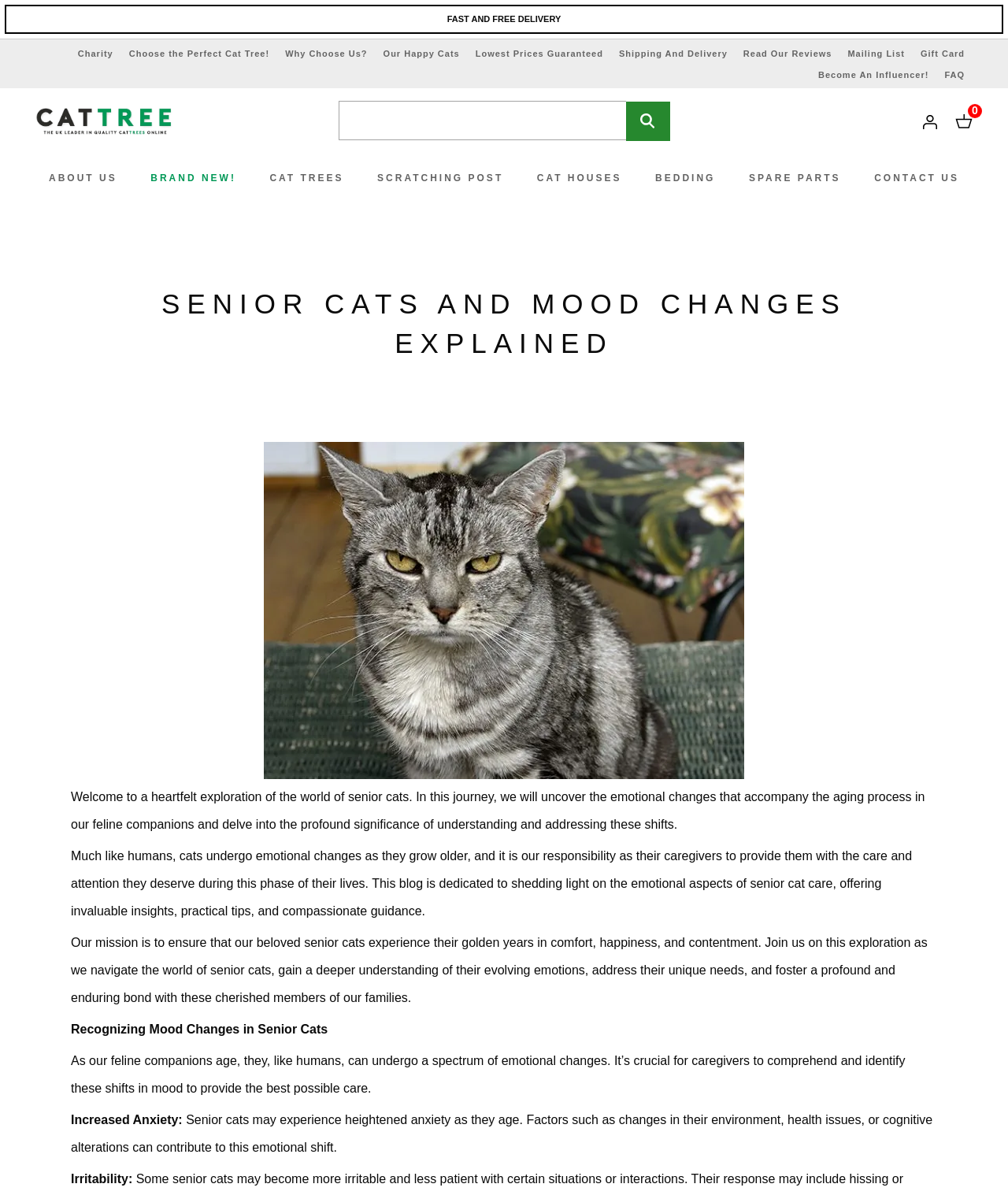Find the bounding box coordinates of the clickable area that will achieve the following instruction: "View the privacy statement".

None